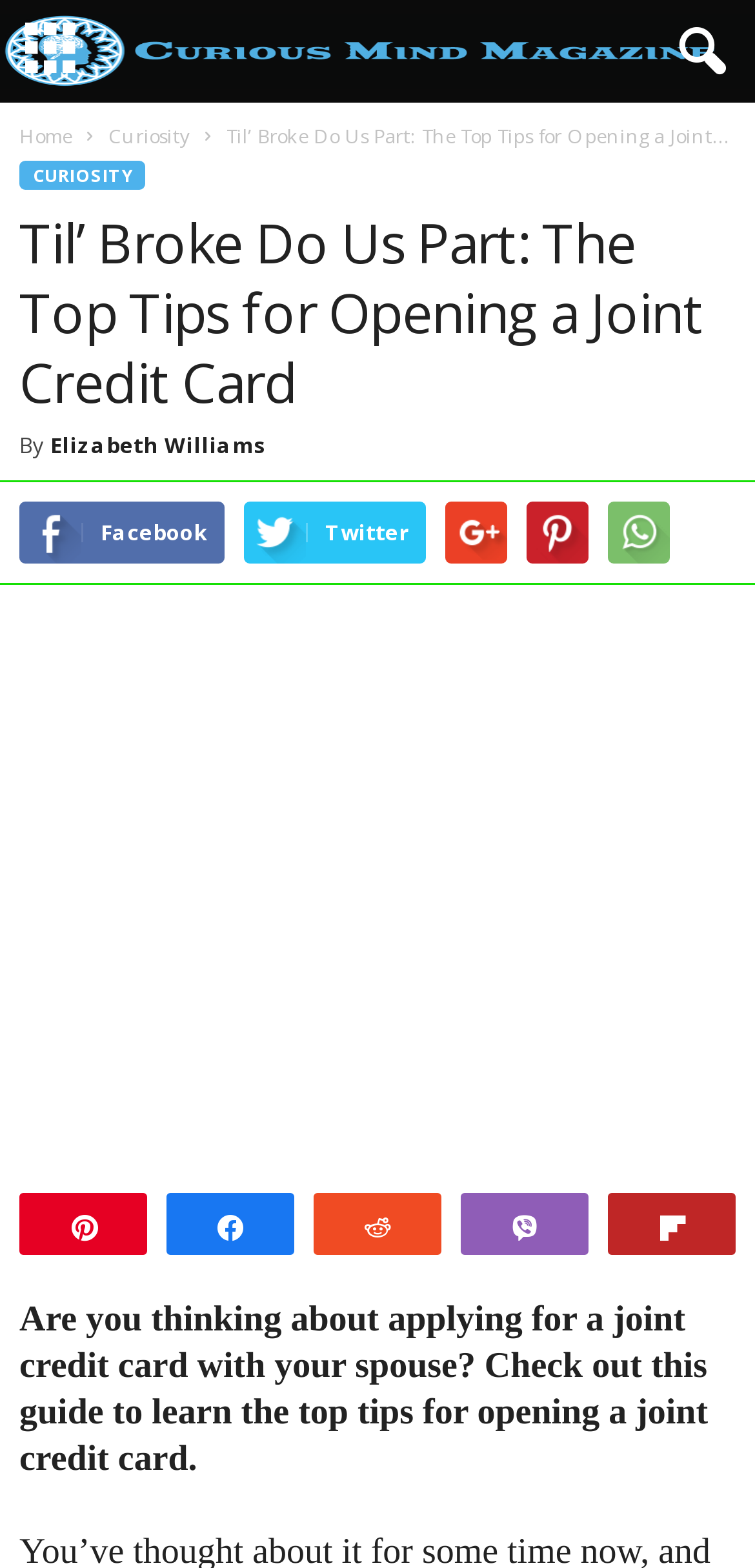Predict the bounding box coordinates for the UI element described as: "parent_node: Facebook". The coordinates should be four float numbers between 0 and 1, presented as [left, top, right, bottom].

[0.59, 0.32, 0.672, 0.359]